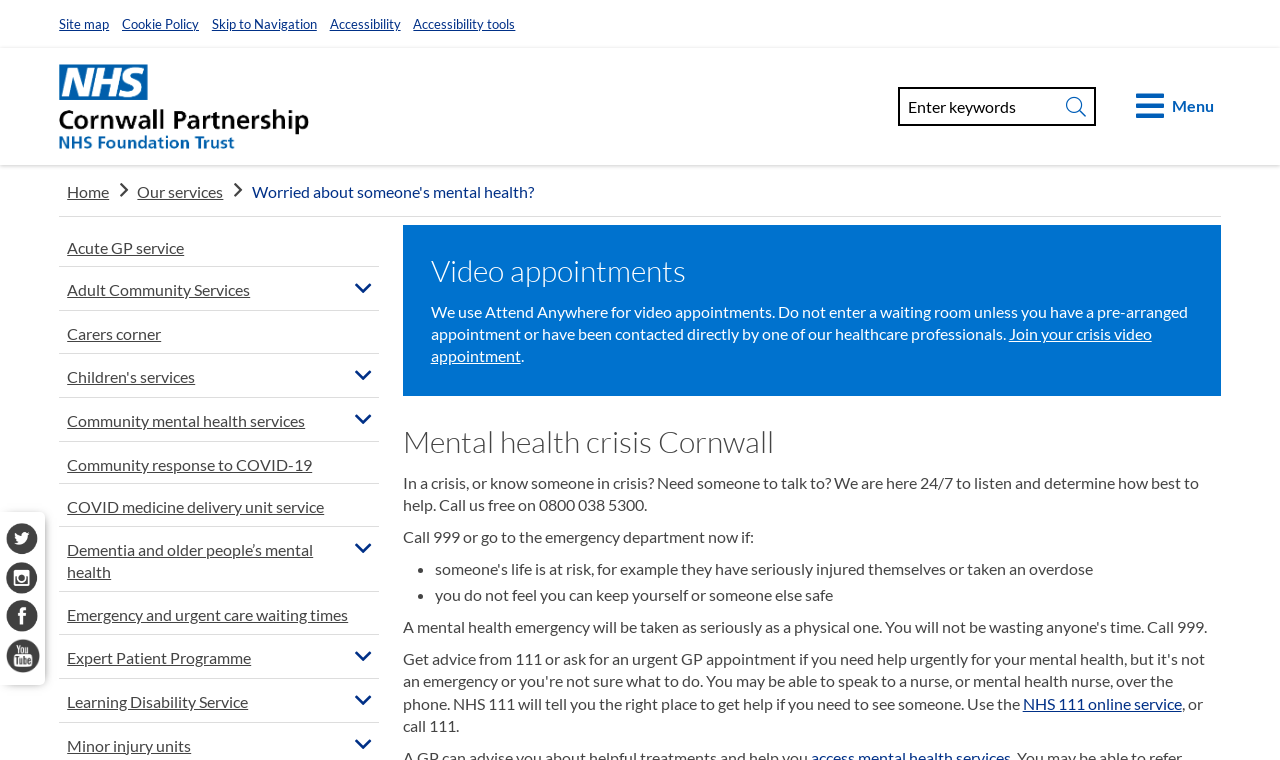What is the name of the NHS service linked on the webpage?
Give a one-word or short phrase answer based on the image.

NHS 111 online service